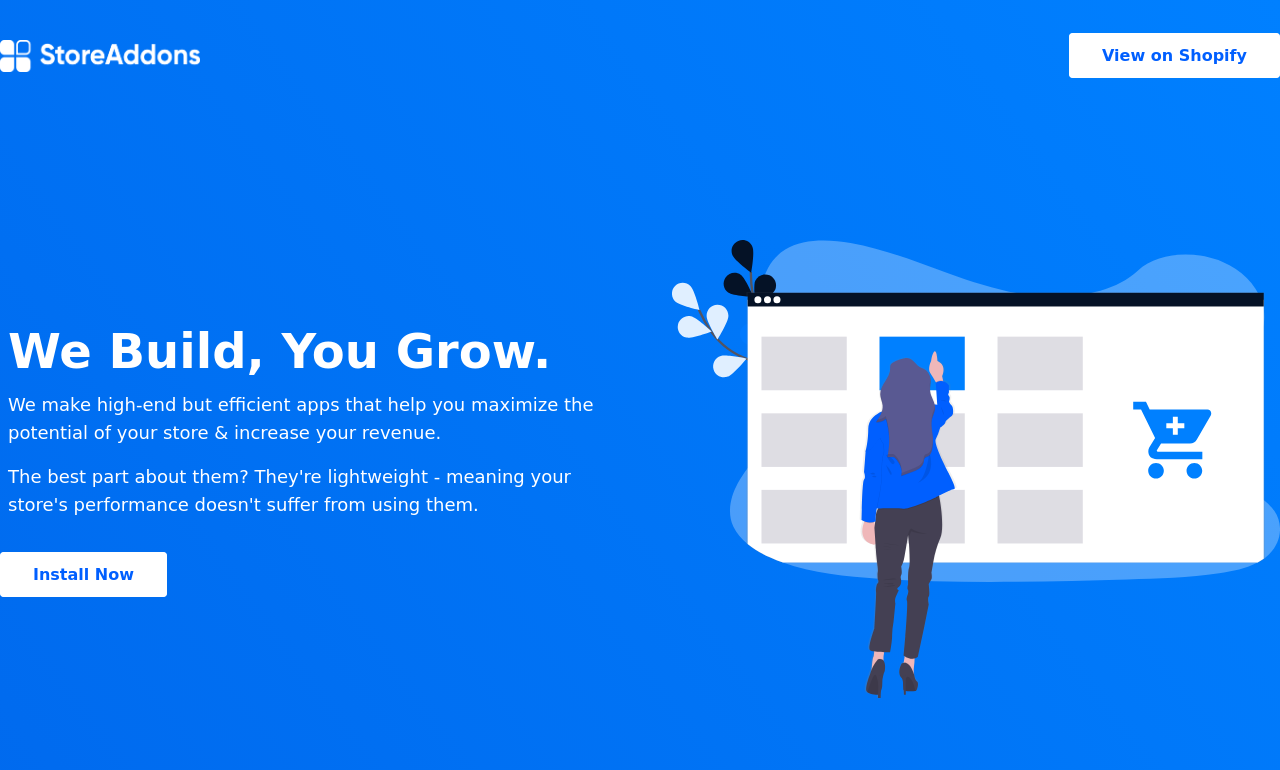Please find the bounding box for the following UI element description. Provide the coordinates in (top-left x, top-left y, bottom-right x, bottom-right y) format, with values between 0 and 1: Install Now

[0.0, 0.717, 0.13, 0.775]